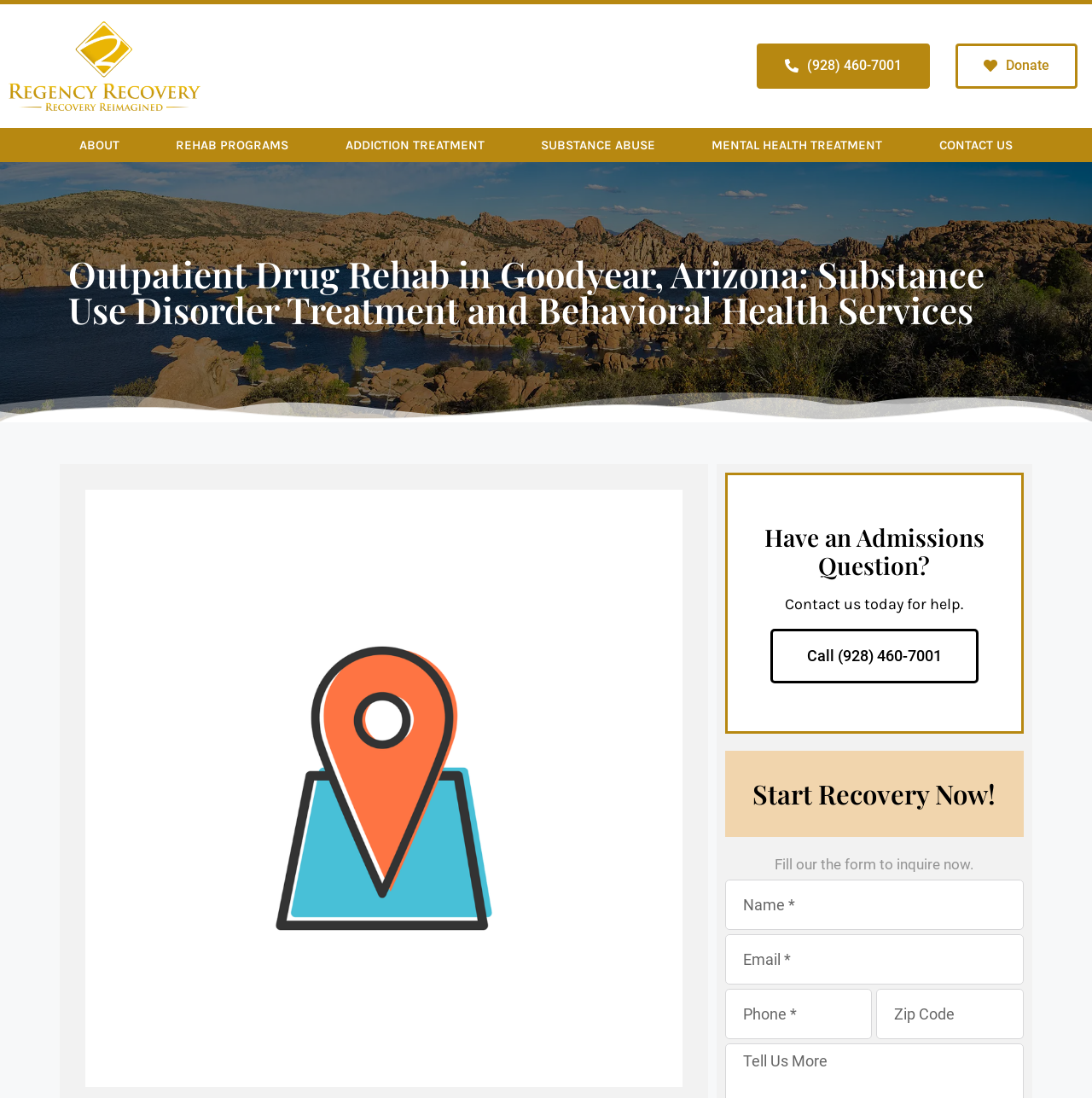Please identify the bounding box coordinates of the clickable area that will fulfill the following instruction: "Click on the 645 link". The coordinates should be in the format of four float numbers between 0 and 1, i.e., [left, top, right, bottom].

None